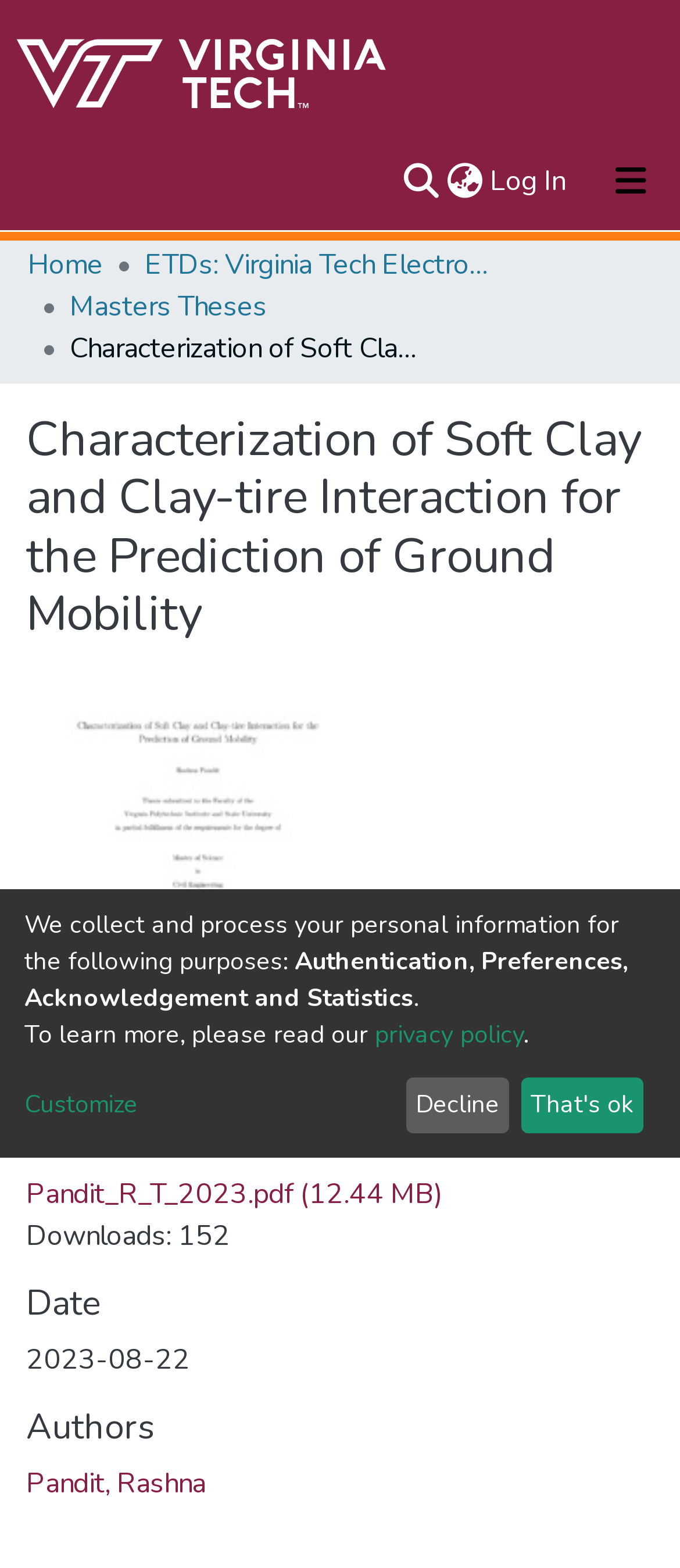Who is the author of the thesis?
Offer a detailed and full explanation in response to the question.

I found the answer by looking at the link element with the text 'Pandit, Rashna' which is located below the 'Authors' heading, indicating the author of the thesis.